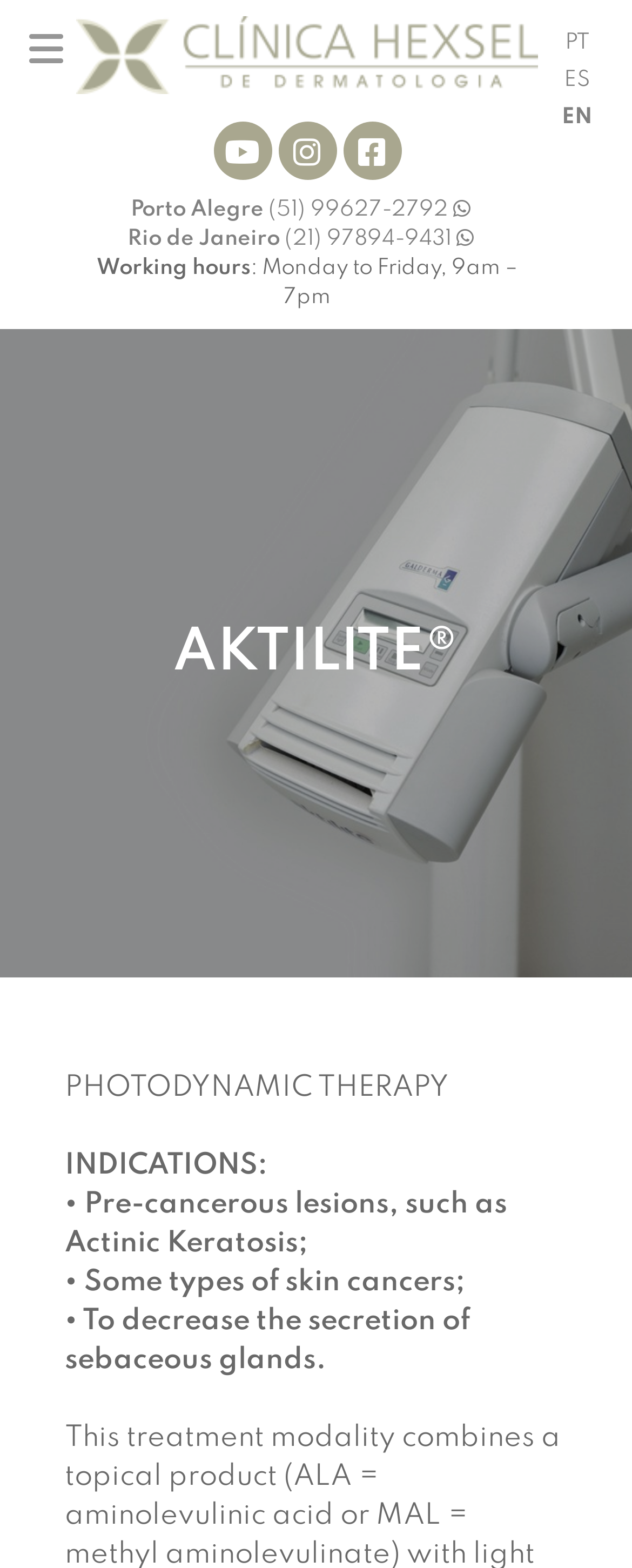How many social media links are there?
Look at the image and respond with a one-word or short phrase answer.

3